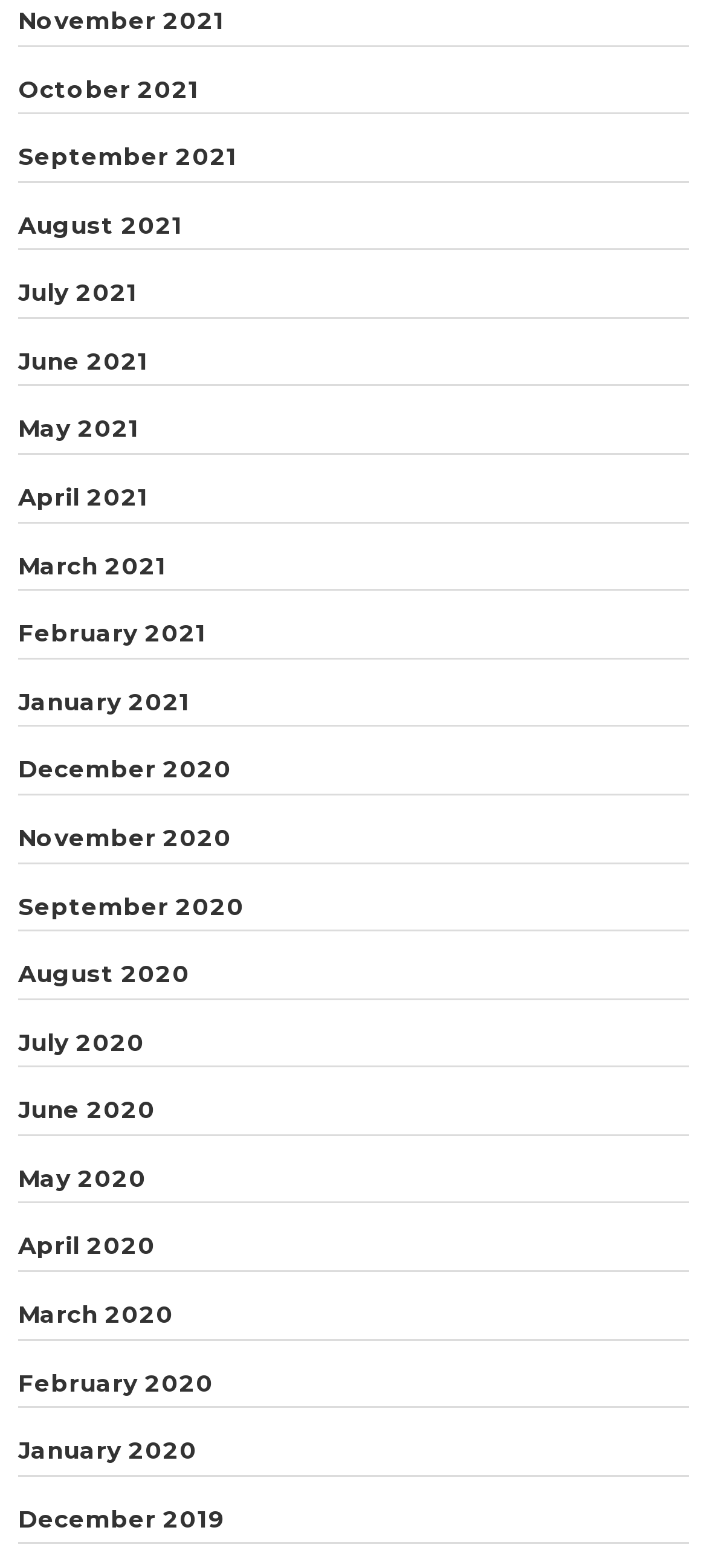Is there a link for October 2020?
Look at the screenshot and give a one-word or phrase answer.

Yes